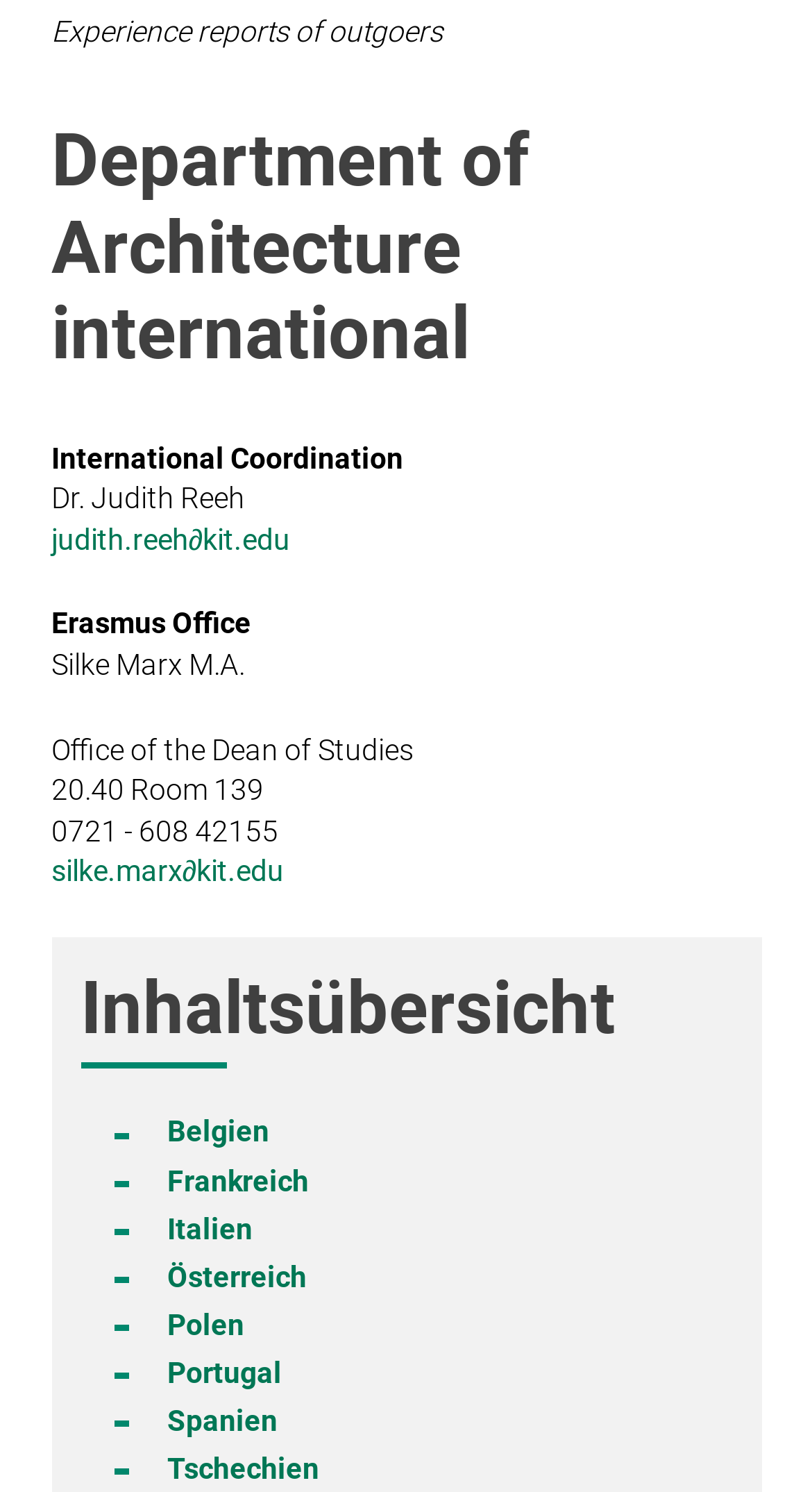Please respond in a single word or phrase: 
What is the name of the department?

Department of Architecture international